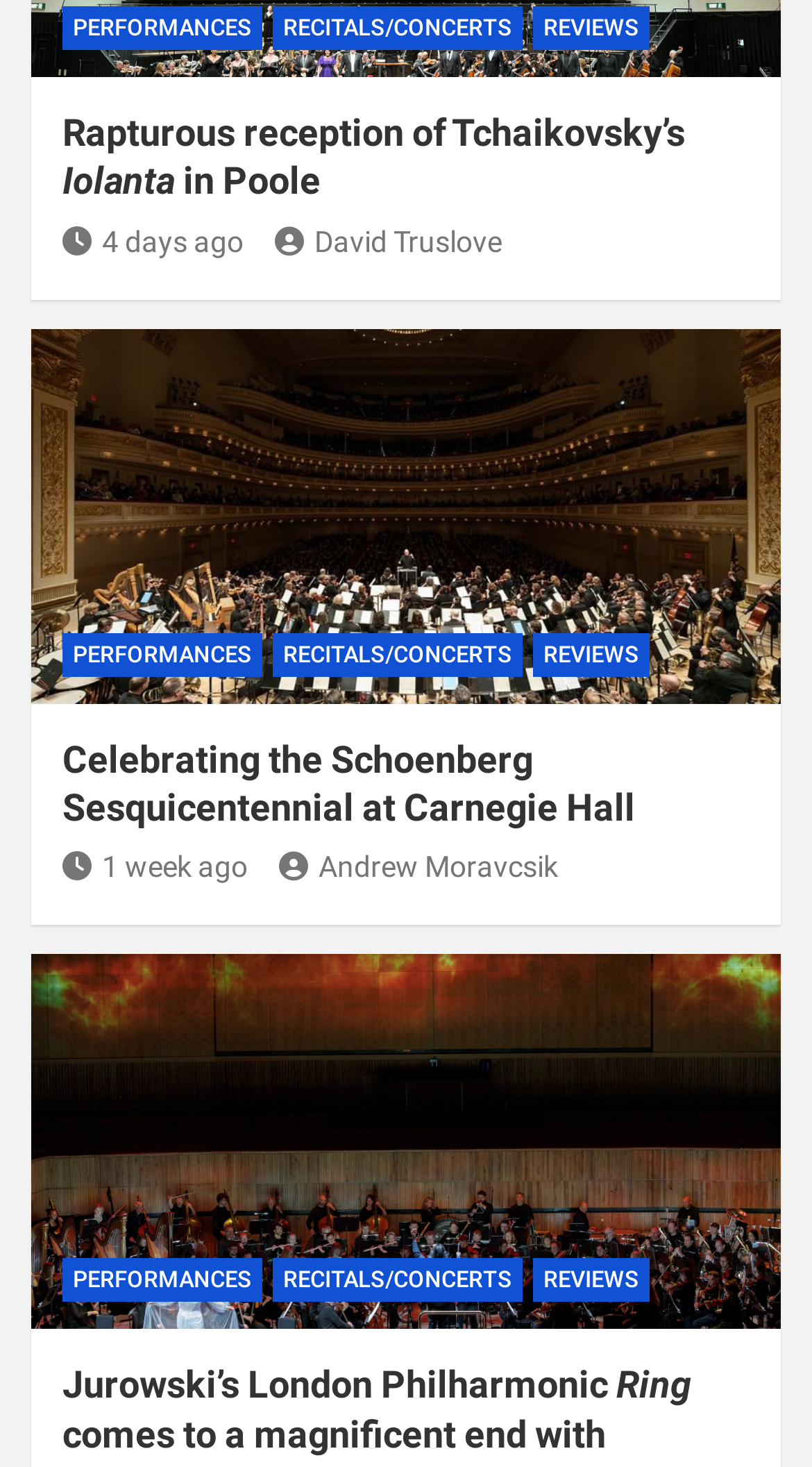Who is the author of the second article?
Analyze the image and provide a thorough answer to the question.

I looked at the links below the second article, and I saw ' Andrew Moravcsik', which indicates that Andrew Moravcsik is the author of the second article.